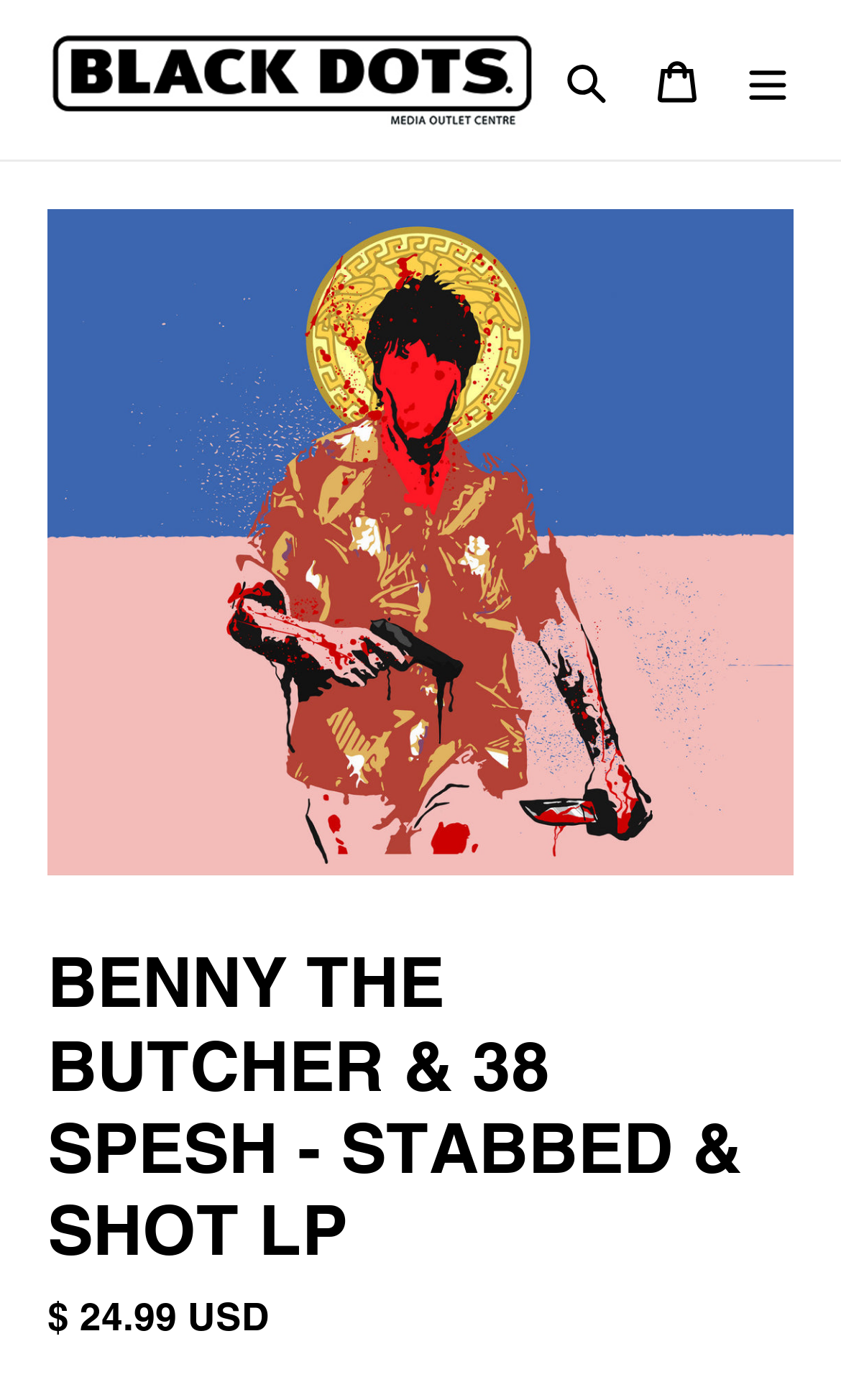What is the type of the 'BLACK DOTS' element?
Answer the question based on the image using a single word or a brief phrase.

link and image